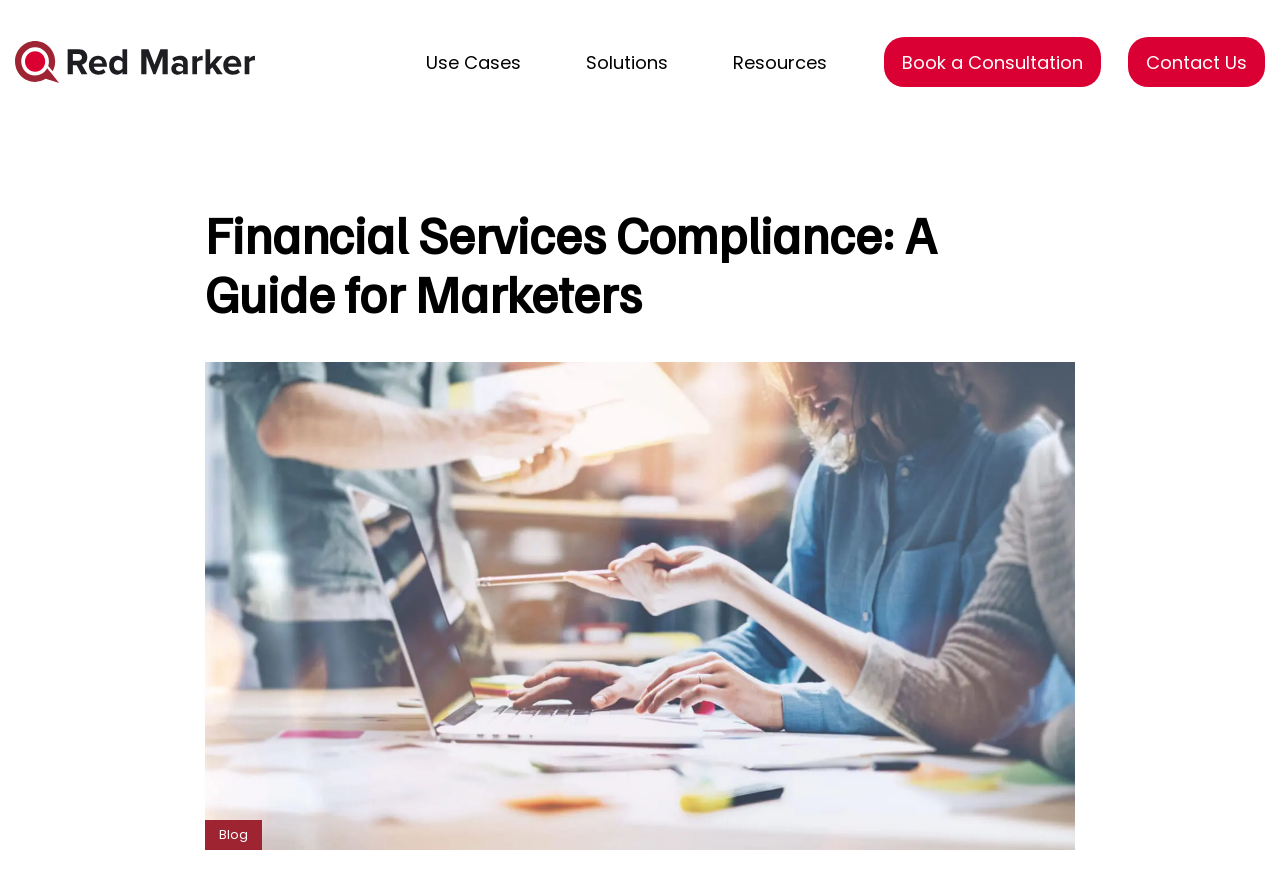Please identify the bounding box coordinates of the element that needs to be clicked to execute the following command: "Book a consultation". Provide the bounding box using four float numbers between 0 and 1, formatted as [left, top, right, bottom].

[0.691, 0.042, 0.86, 0.099]